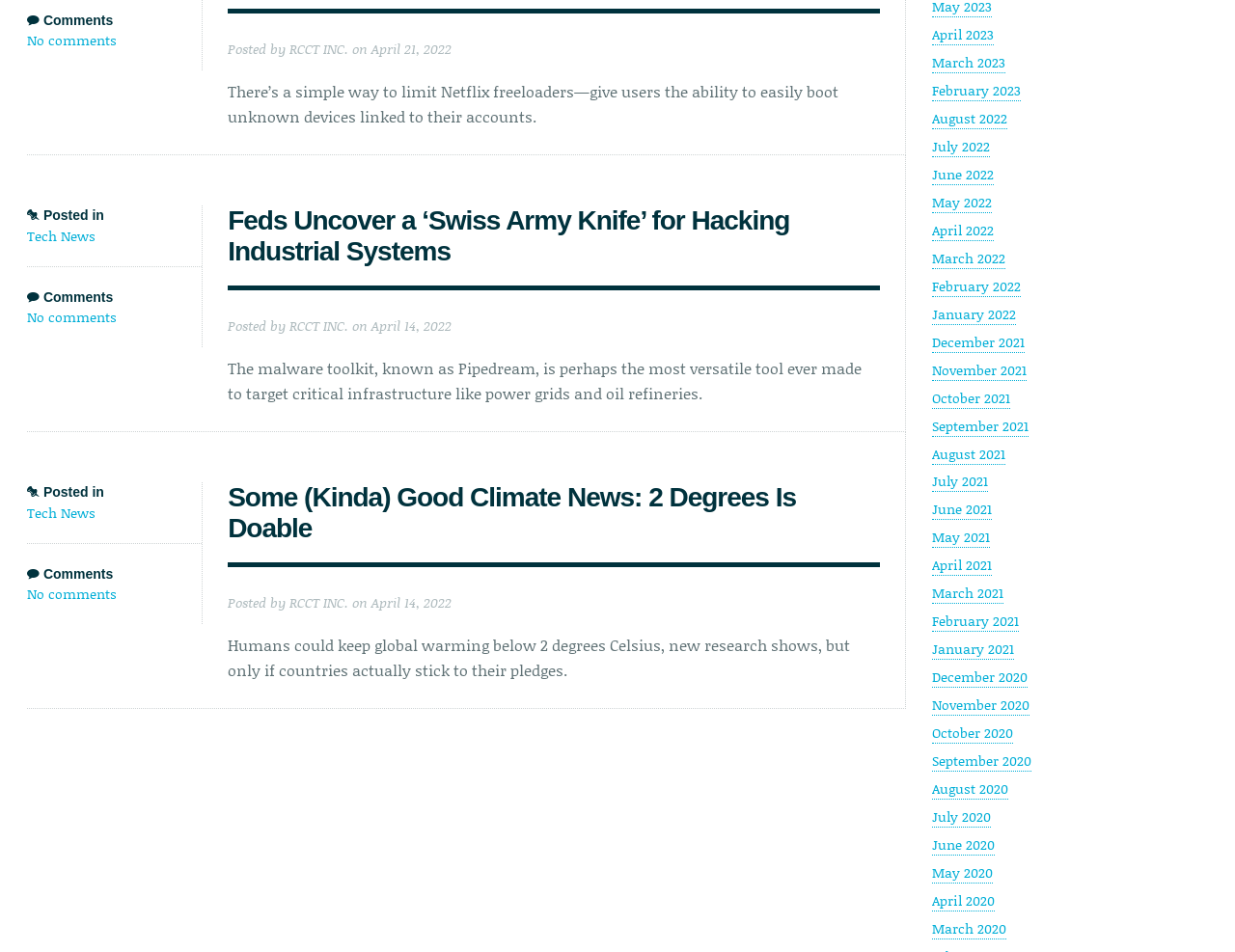Identify the bounding box coordinates of the region that needs to be clicked to carry out this instruction: "View article about Feds Uncover a ‘Swiss Army Knife’ for Hacking Industrial Systems". Provide these coordinates as four float numbers ranging from 0 to 1, i.e., [left, top, right, bottom].

[0.184, 0.216, 0.639, 0.28]